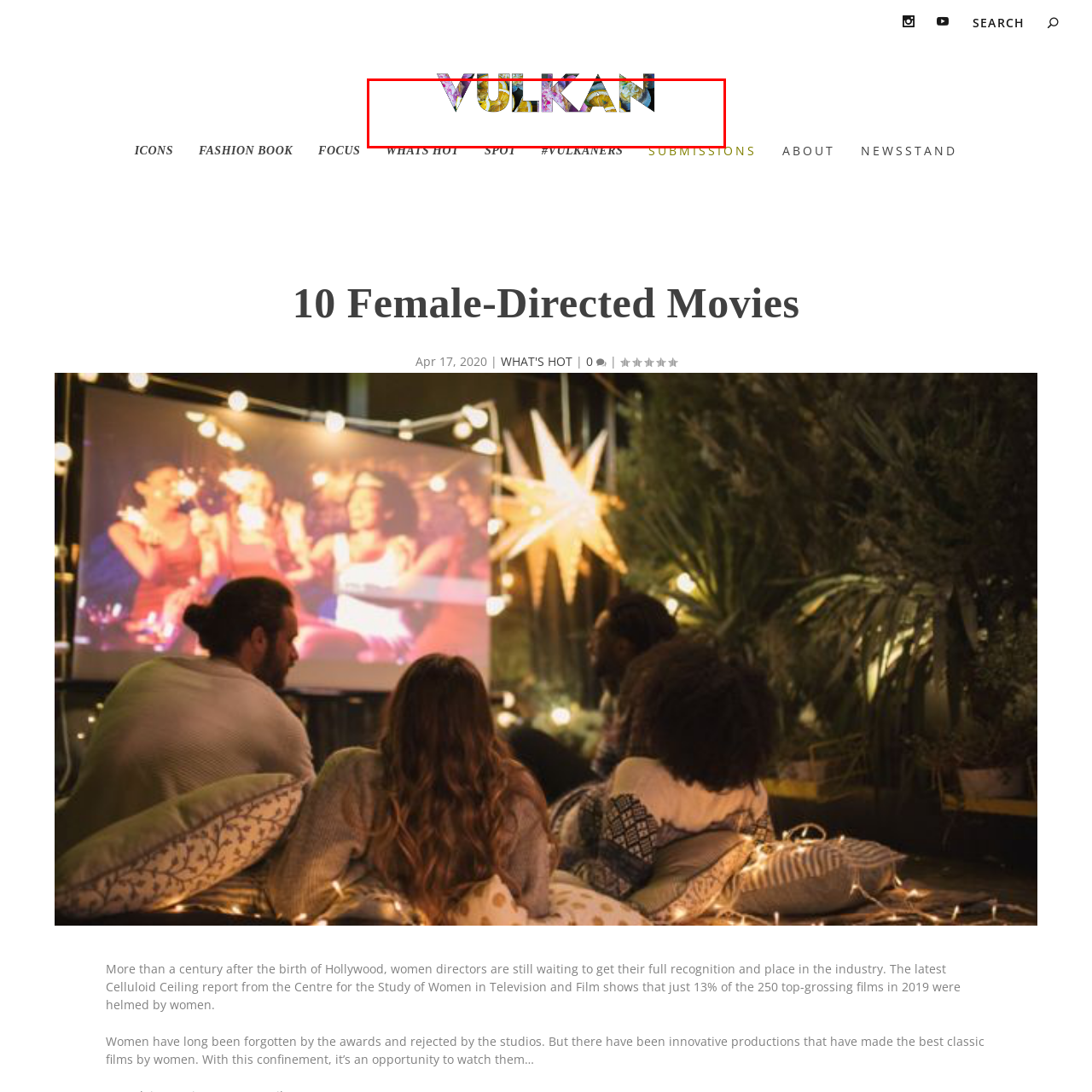Generate a detailed caption for the image contained in the red outlined area.

The image features the name "VULKAN" prominently displayed in a bold and artistic font, filled with a vibrant mix of colors that suggest a floral or abstract theme. Positioned above the names of other sections of the Vulkan Magazine website, such as "WHAT'S HOT," "SPOT," and "#VULKANERS," the image serves as a striking header for the publication. It embodies a creative spirit, reflecting the magazine's focus on artistic and cultural commentary. The juxtaposition of the vivid colors against a clean background enhances readability and draws attention, inviting viewers to explore the content related to female-directed movies and other topics featured in the magazine.